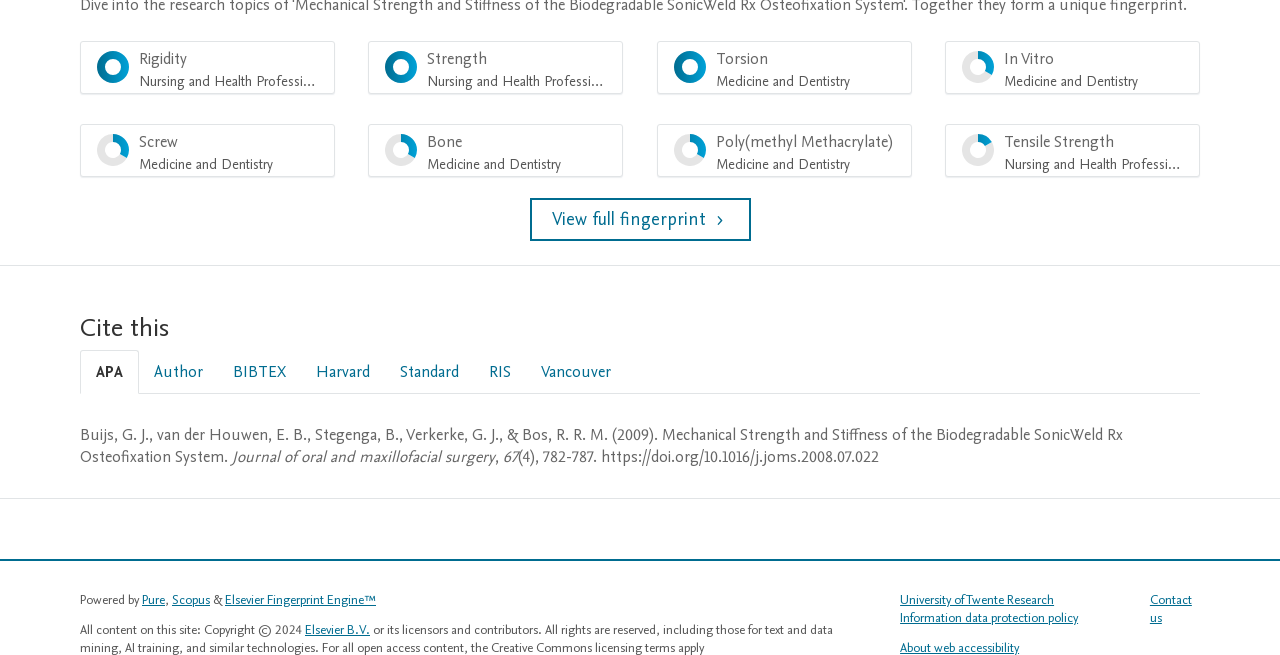Please pinpoint the bounding box coordinates for the region I should click to adhere to this instruction: "View full fingerprint".

[0.414, 0.303, 0.586, 0.369]